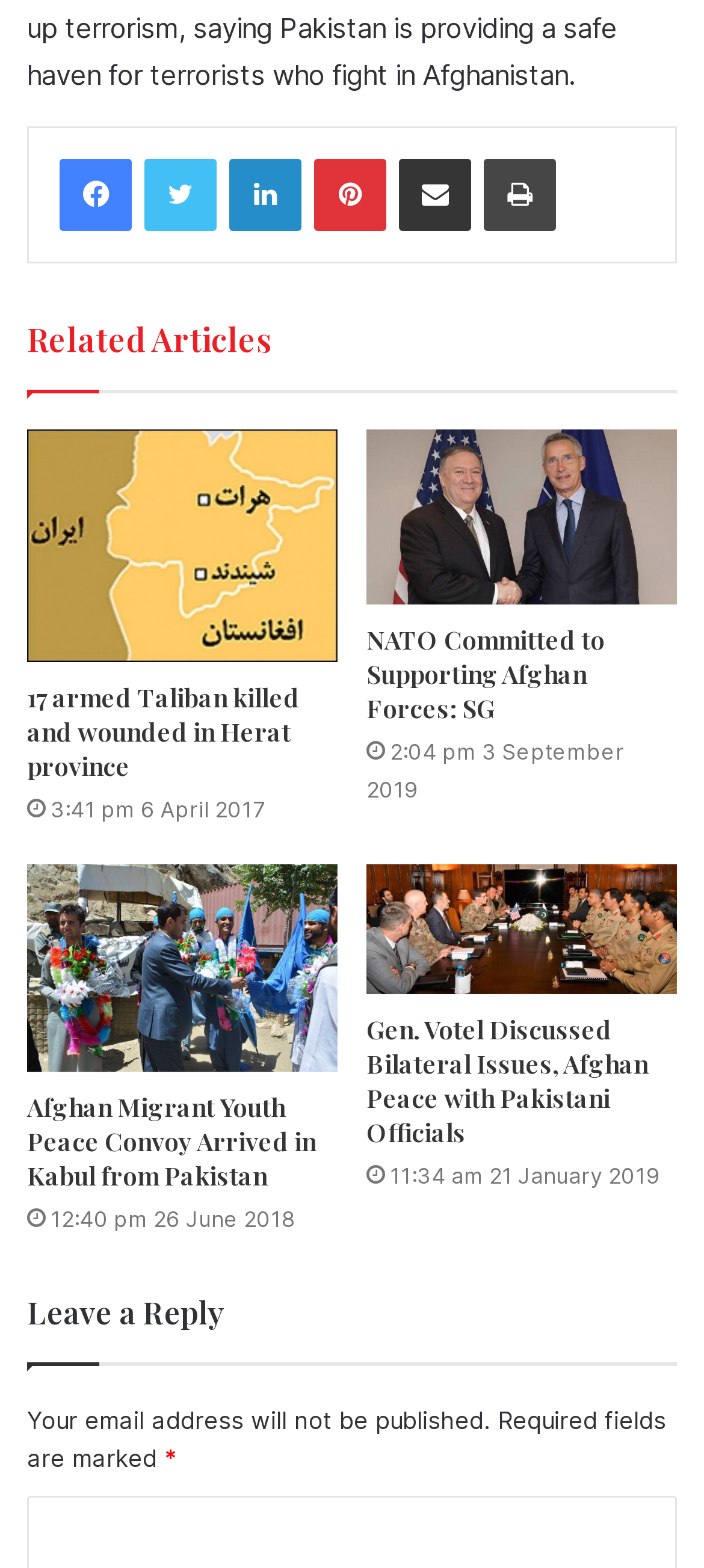From the webpage screenshot, identify the region described by Share via Email. Provide the bounding box coordinates as (top-left x, top-left y, bottom-right x, bottom-right y), with each value being a floating point number between 0 and 1.

[0.567, 0.101, 0.669, 0.147]